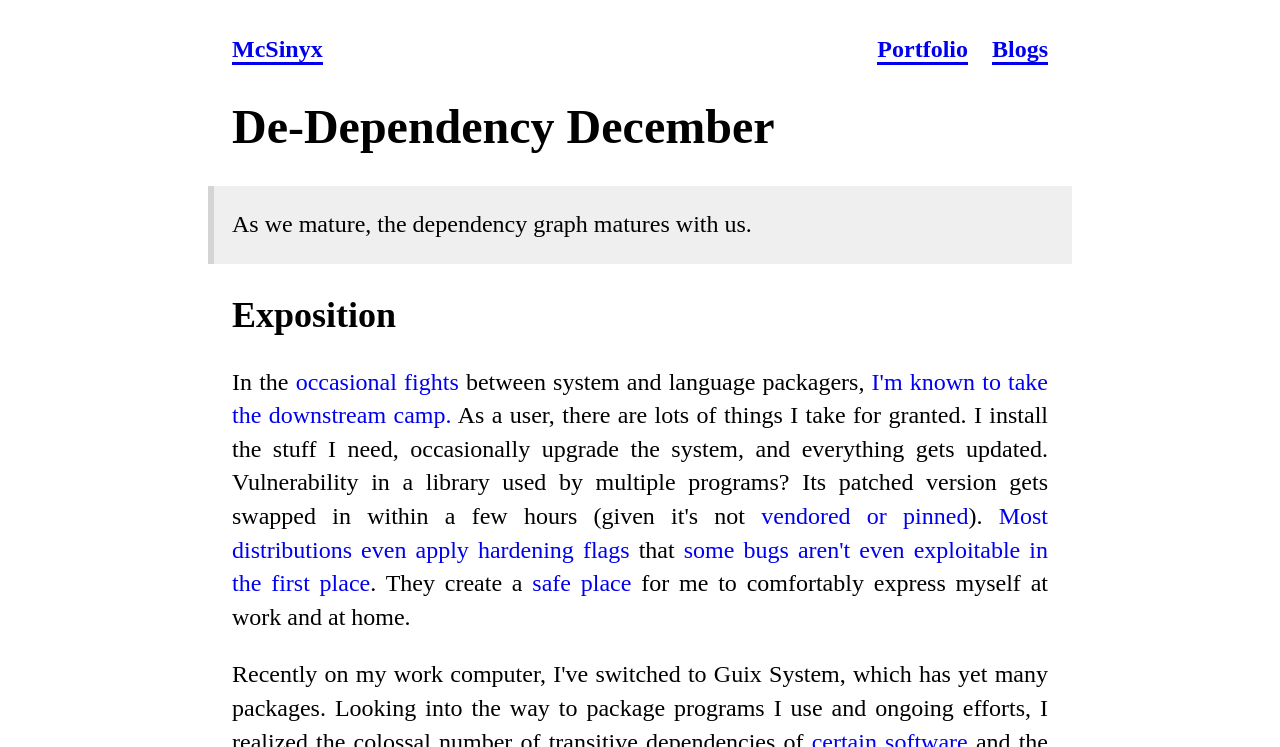Refer to the image and provide a thorough answer to this question:
What is the author's stance on system and language packagers?

The author mentions 'In the occasional fights between system and language packagers, I'm known to take the downstream camp.' This indicates that the author takes the side of downstream camp in the conflicts between system and language packagers.